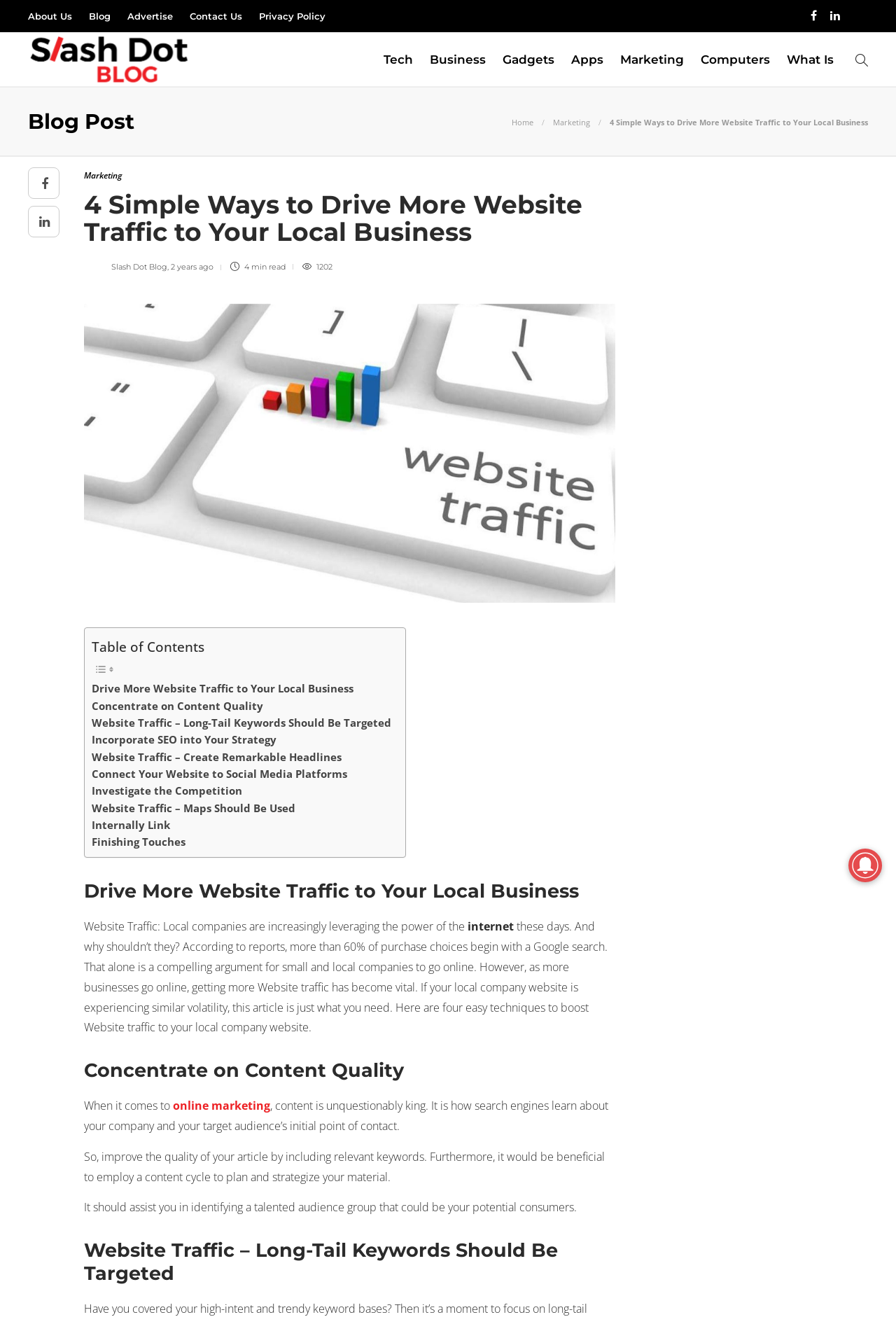Identify the bounding box coordinates of the clickable region necessary to fulfill the following instruction: "Click on the 'About Us' link". The bounding box coordinates should be four float numbers between 0 and 1, i.e., [left, top, right, bottom].

[0.031, 0.002, 0.08, 0.023]